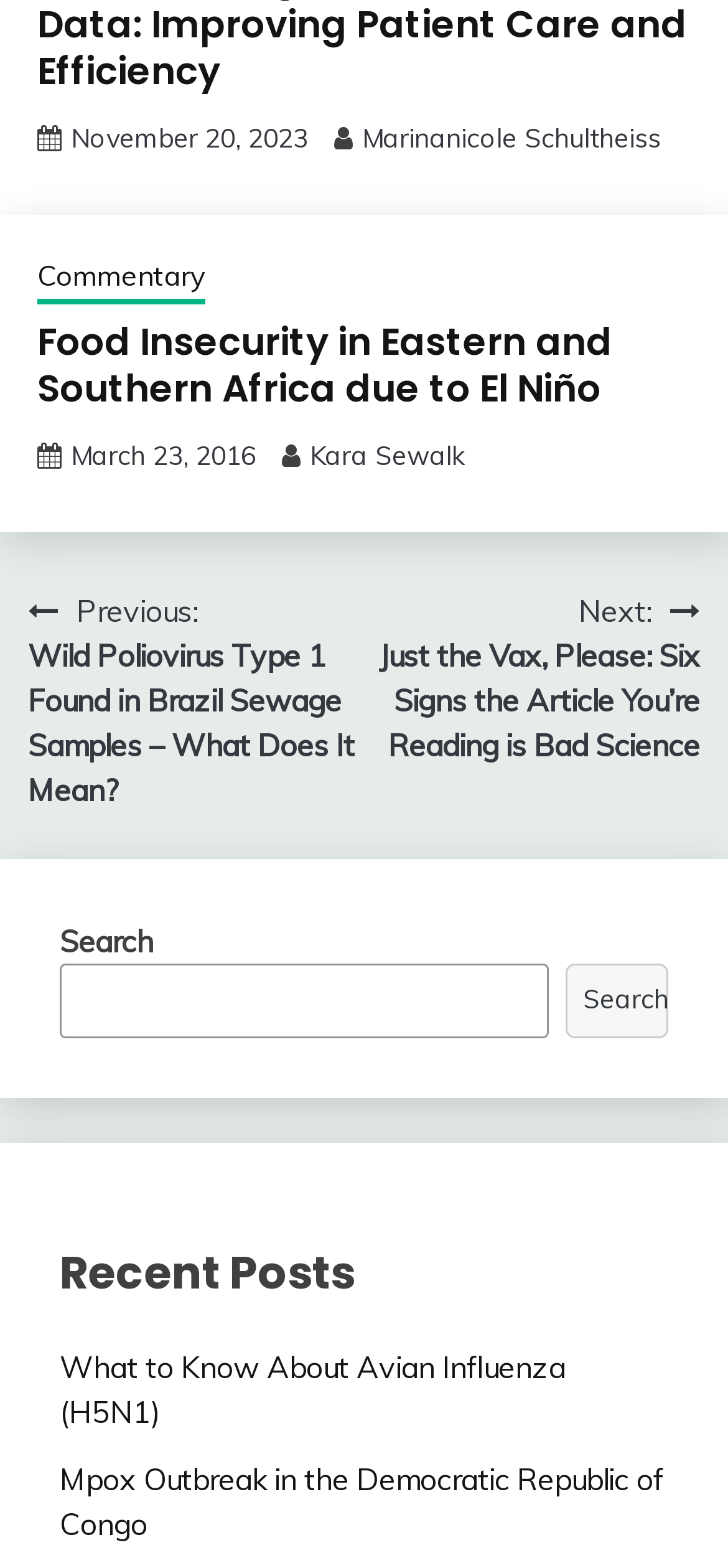Can you determine the bounding box coordinates of the area that needs to be clicked to fulfill the following instruction: "View recent post about What to Know About Avian Influenza (H5N1)"?

[0.082, 0.859, 0.777, 0.912]